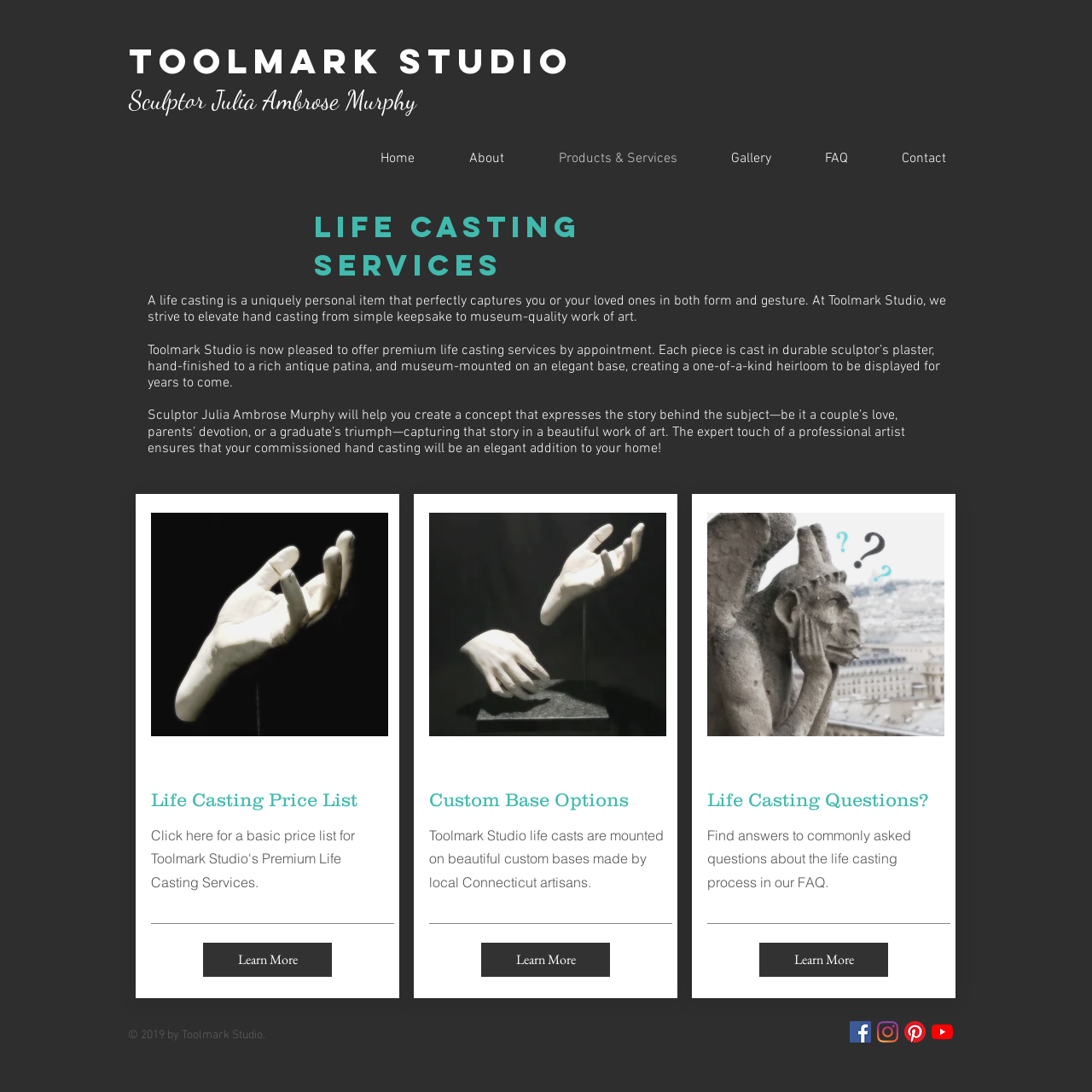Give the bounding box coordinates for the element described by: "Learn More".

[0.441, 0.864, 0.559, 0.895]